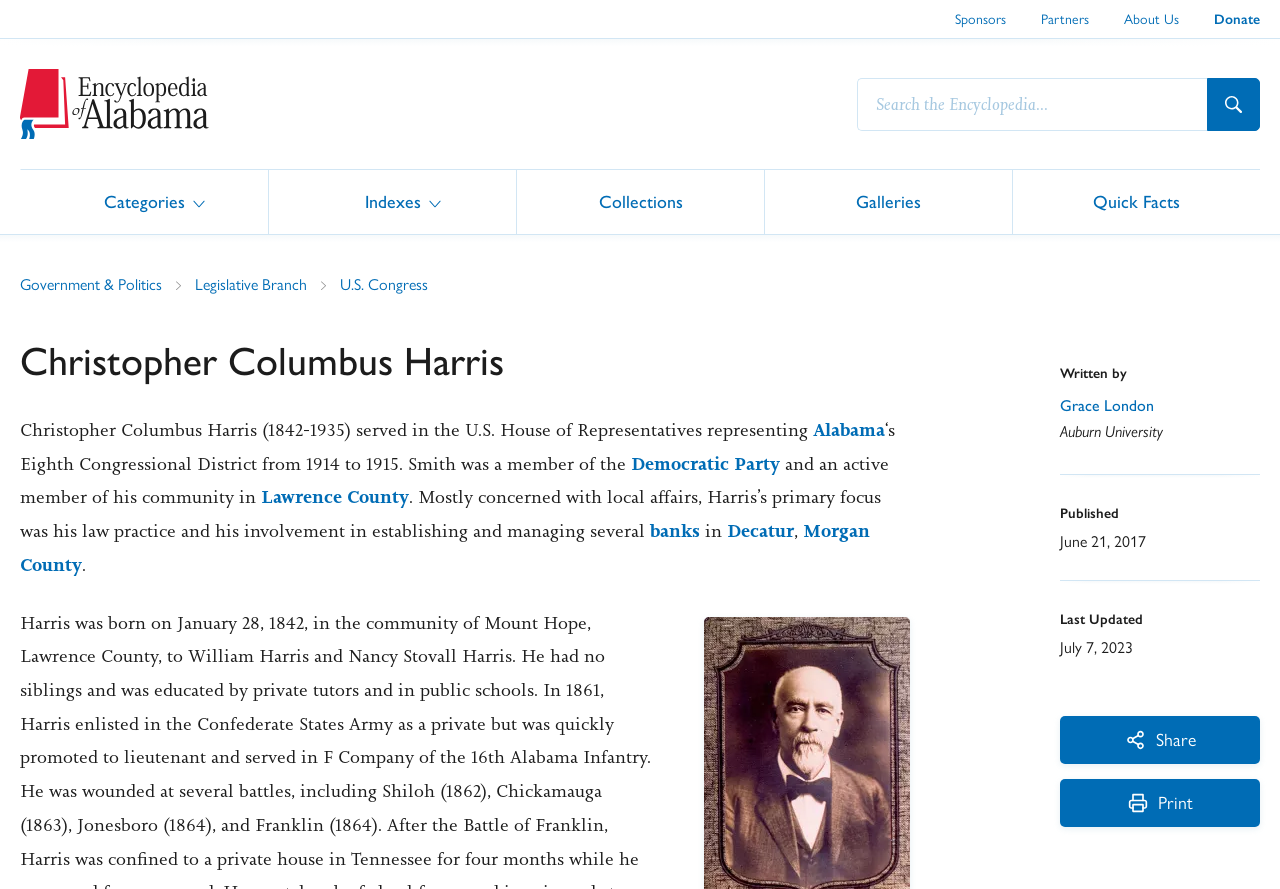In which county was Harris active in his community?
Based on the image, give a concise answer in the form of a single word or short phrase.

Lawrence County